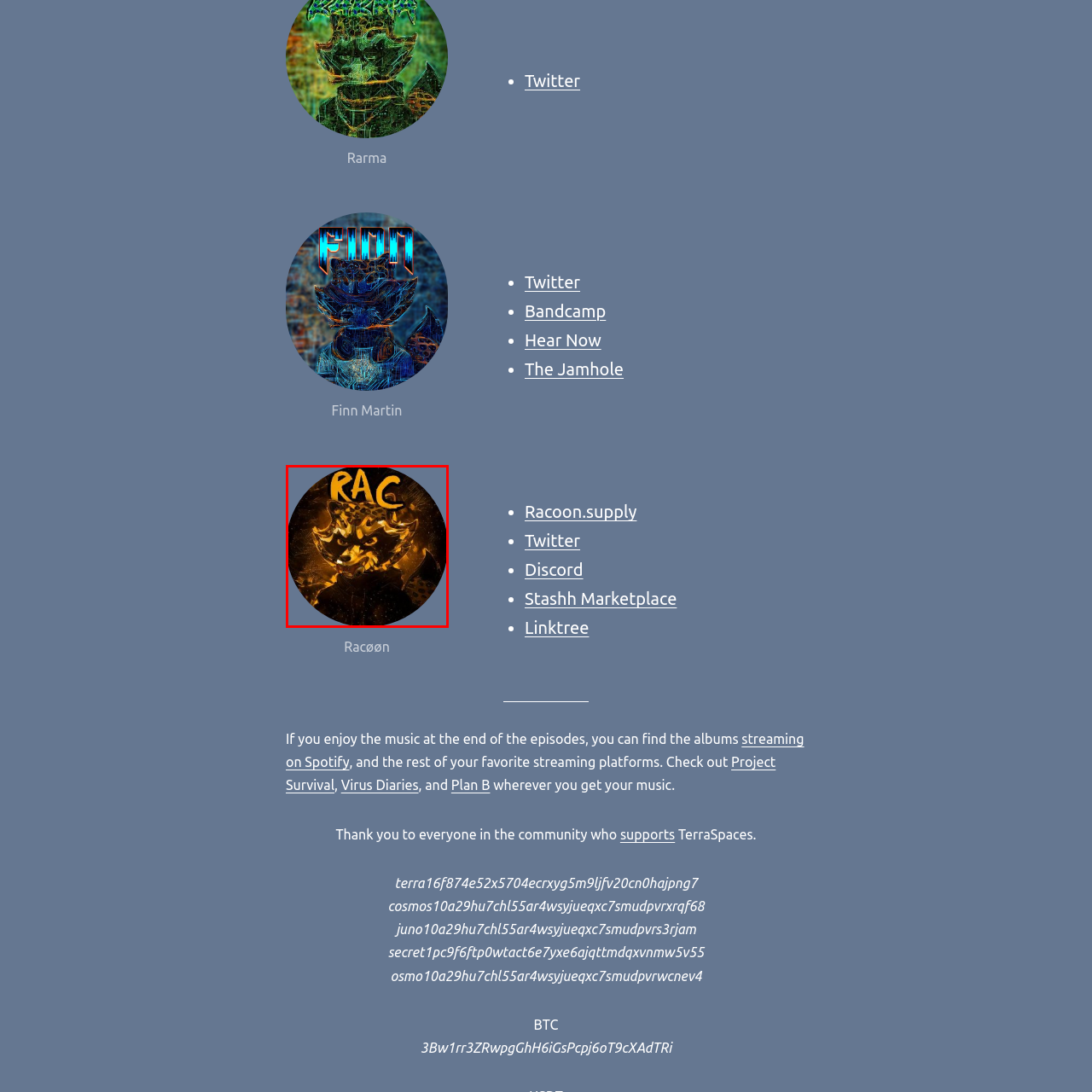What is the font style of the letters 'RAC'?
Please examine the image within the red bounding box and provide a comprehensive answer based on the visual details you observe.

The caption explicitly states that the letters 'RAC' are displayed in a bold, stylized font at the top of the image, which suggests a strong and decorative typography.